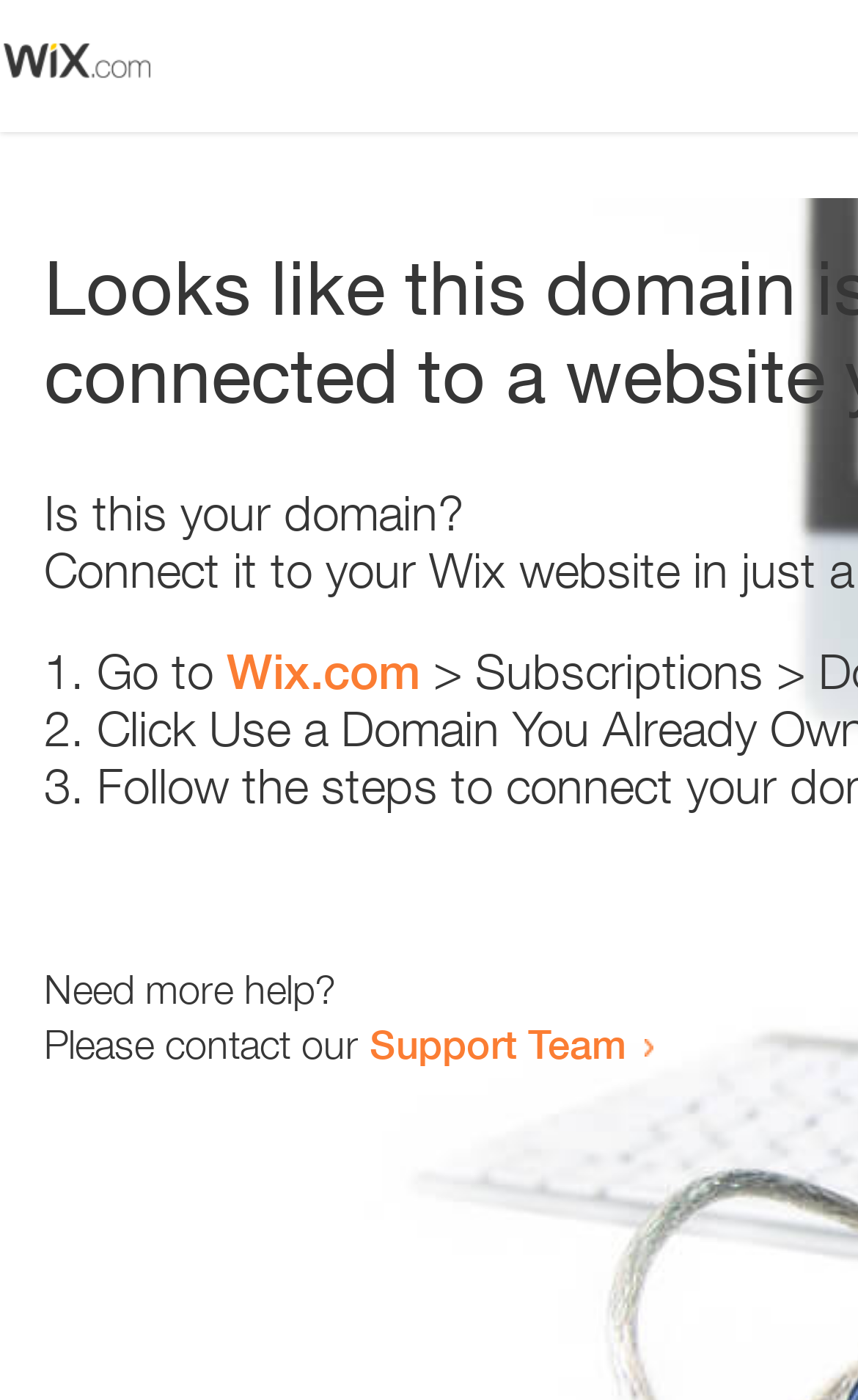Generate the text content of the main heading of the webpage.

Looks like this domain isn't
connected to a website yet